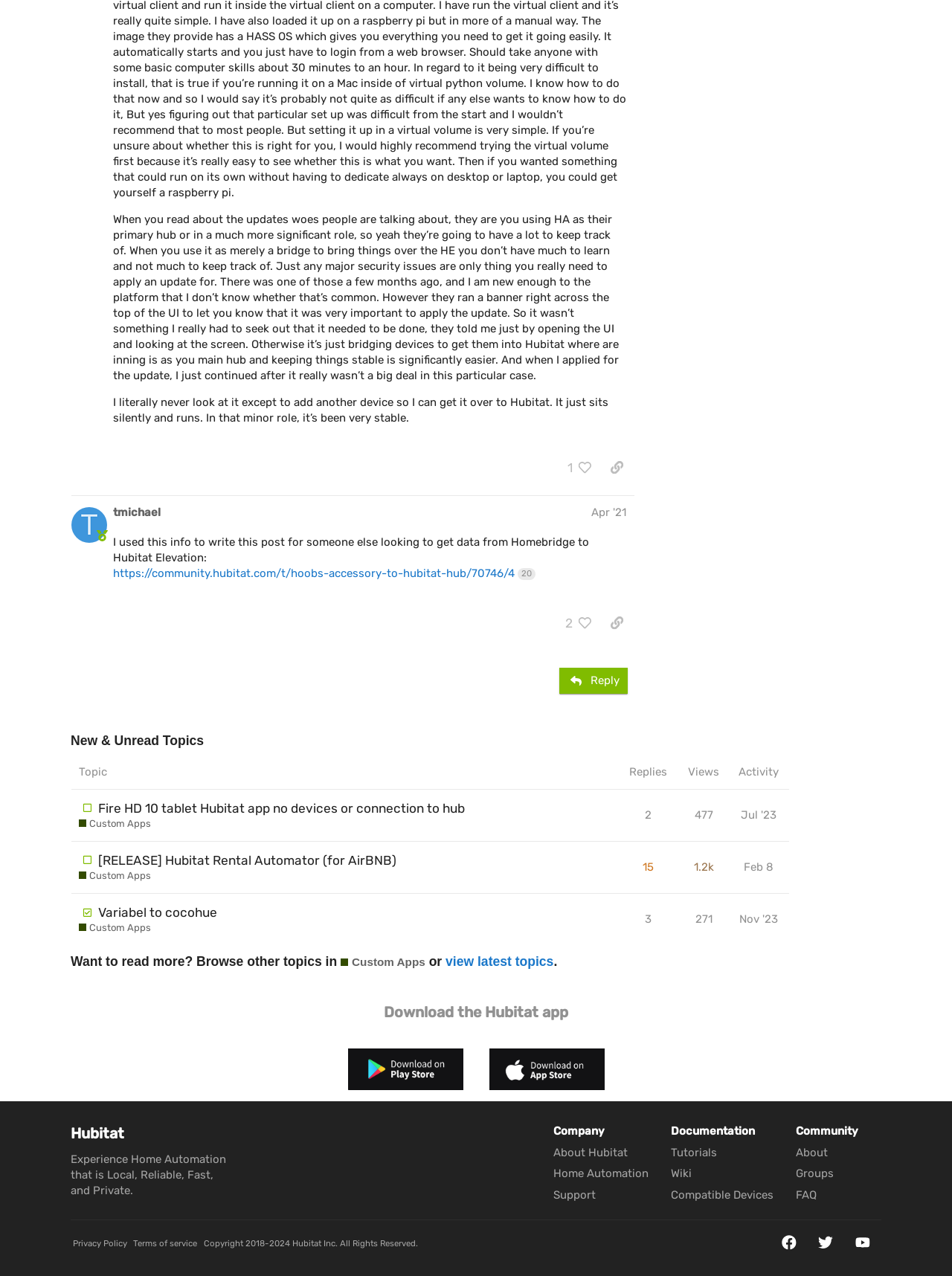Determine the bounding box coordinates of the section I need to click to execute the following instruction: "Click to view people who liked this post". Provide the coordinates as four float numbers between 0 and 1, i.e., [left, top, right, bottom].

[0.588, 0.357, 0.625, 0.377]